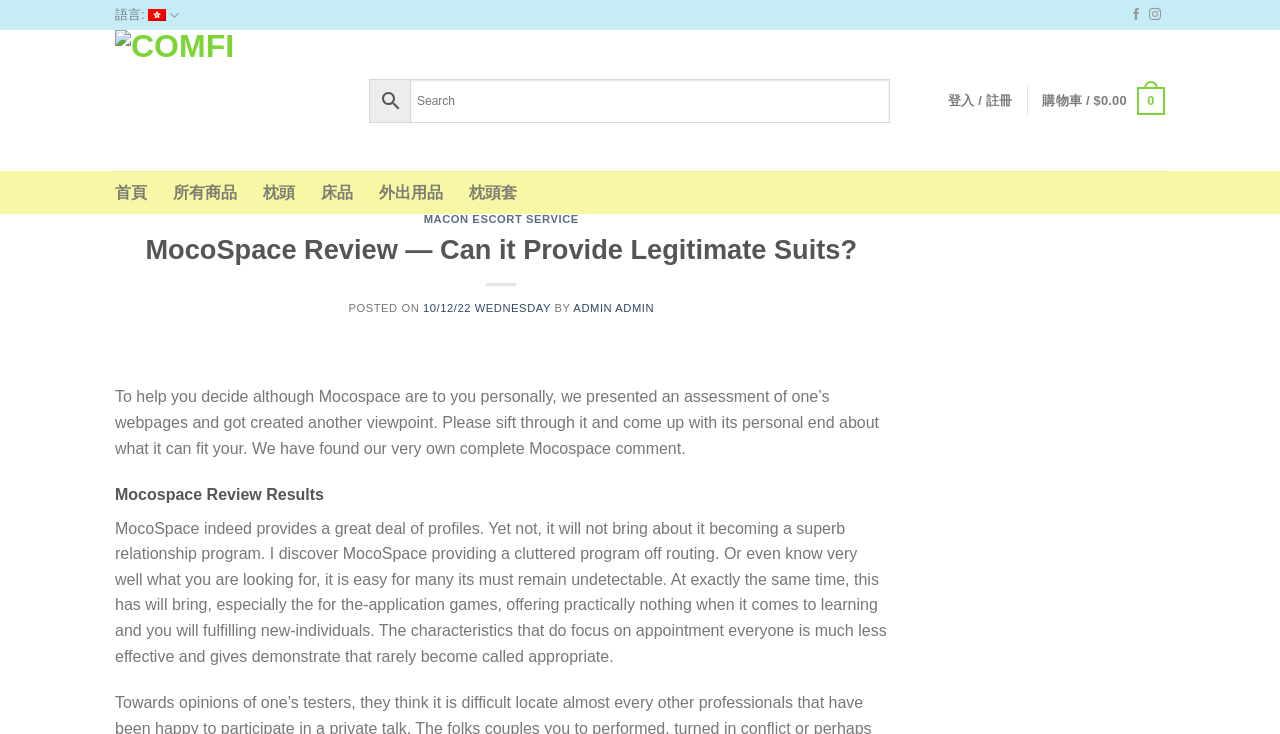Who posted the review?
Answer the question with a single word or phrase by looking at the picture.

ADMIN ADMIN